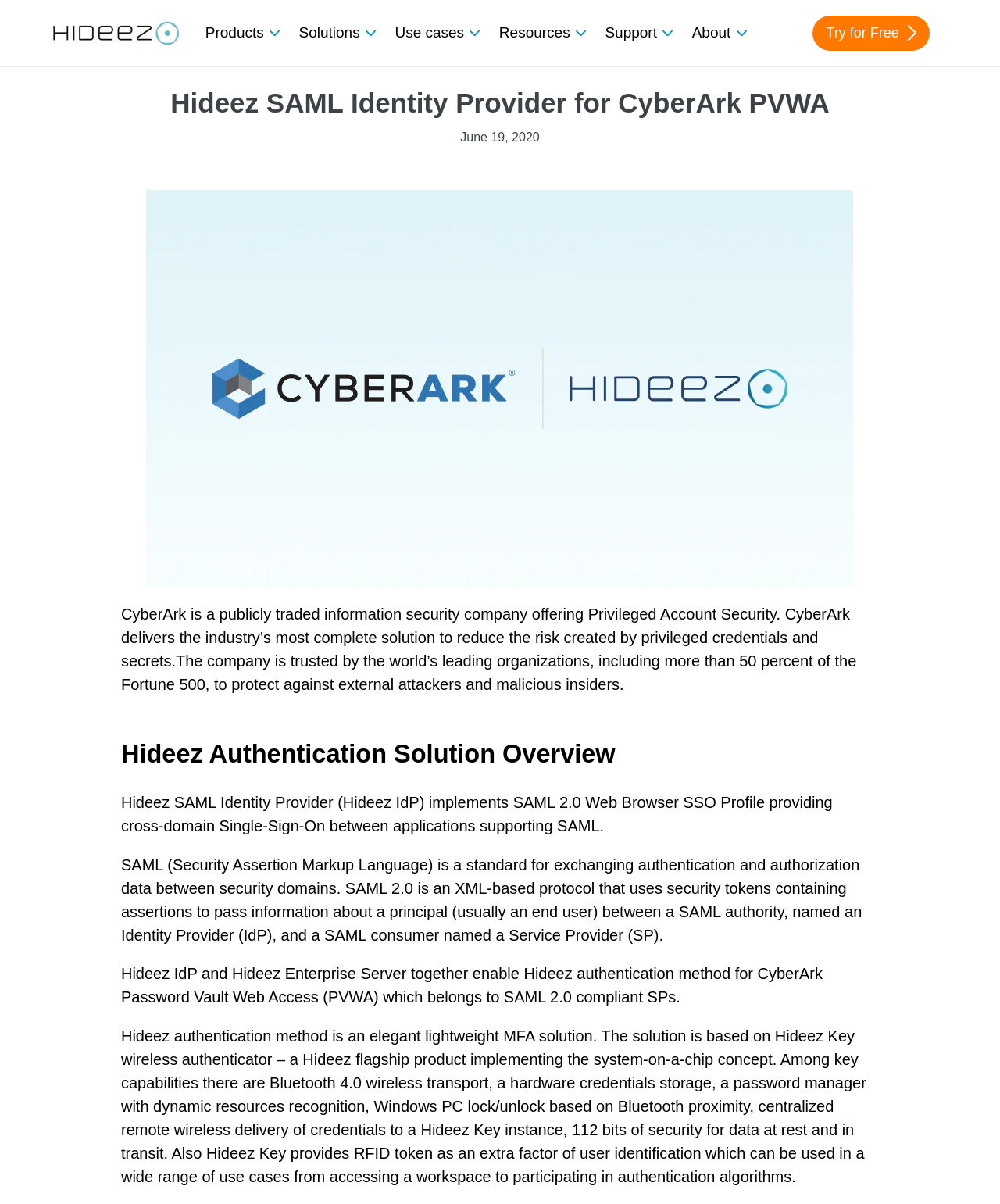Identify the bounding box coordinates of the clickable region necessary to fulfill the following instruction: "Click the Support button". The bounding box coordinates should be four float numbers between 0 and 1, i.e., [left, top, right, bottom].

[0.597, 0.016, 0.681, 0.039]